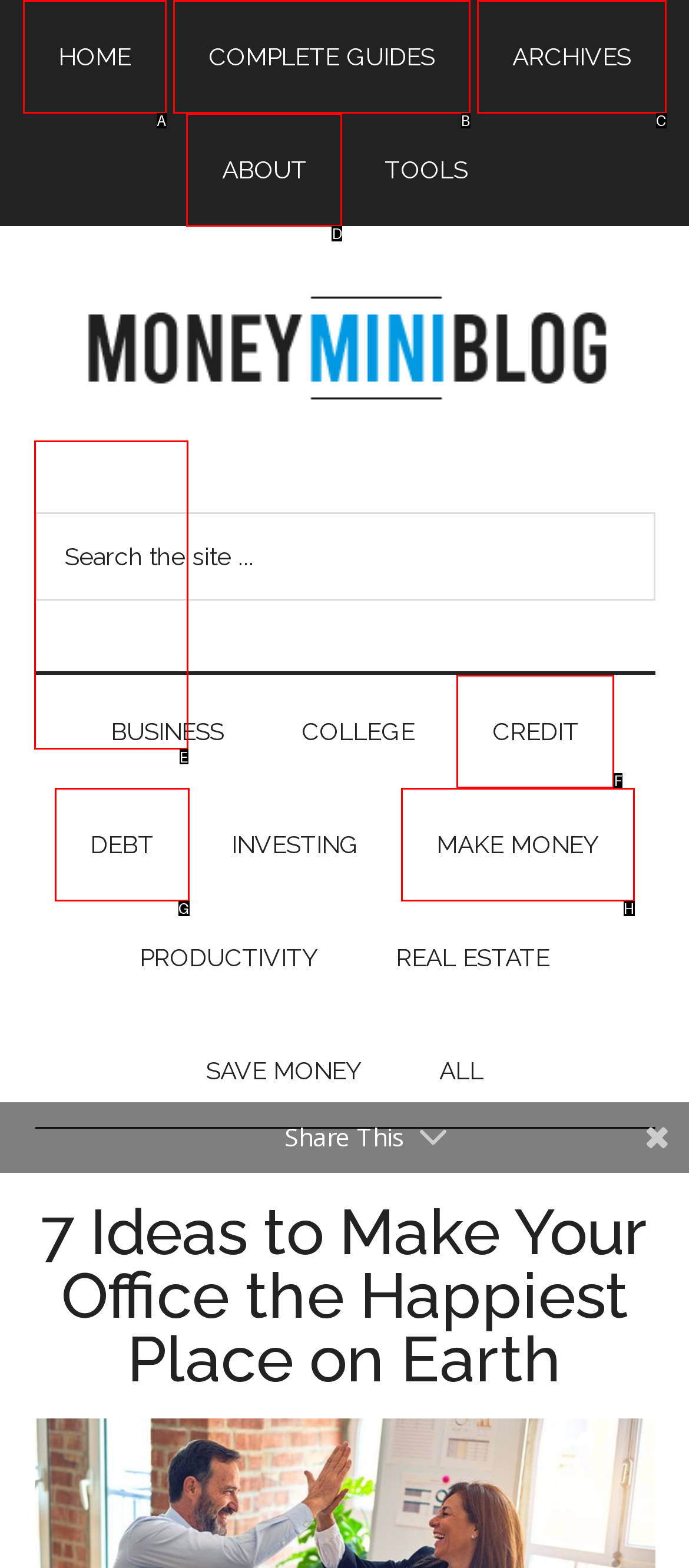Select the letter of the UI element you need to click on to fulfill this task: Read about Money and Productivity. Write down the letter only.

E